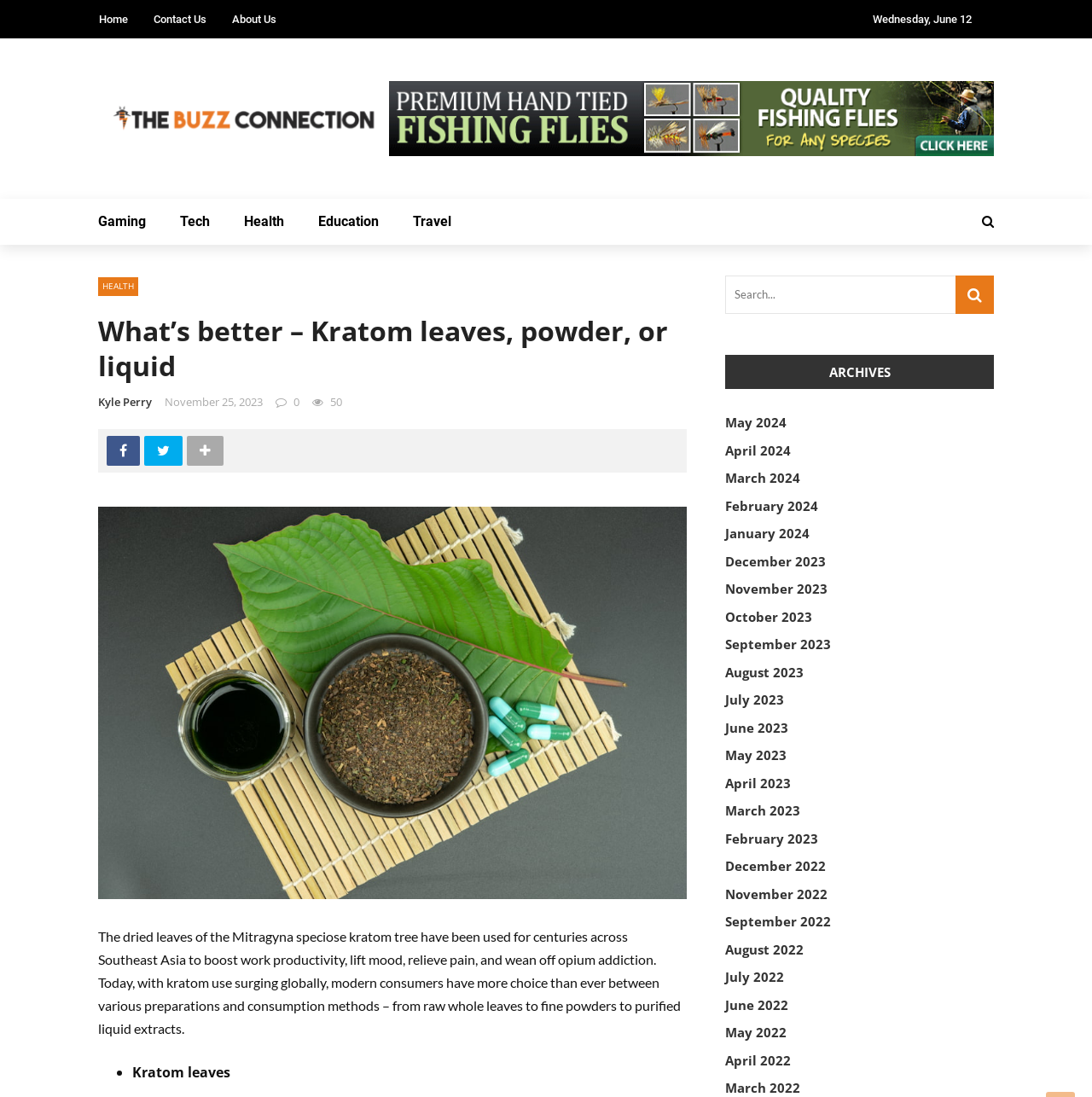Identify and provide the main heading of the webpage.

What’s better – Kratom leaves, powder, or liquid